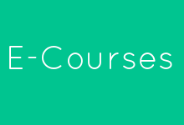What is the purpose of the banner?
Provide a one-word or short-phrase answer based on the image.

To highlight an online learning platform